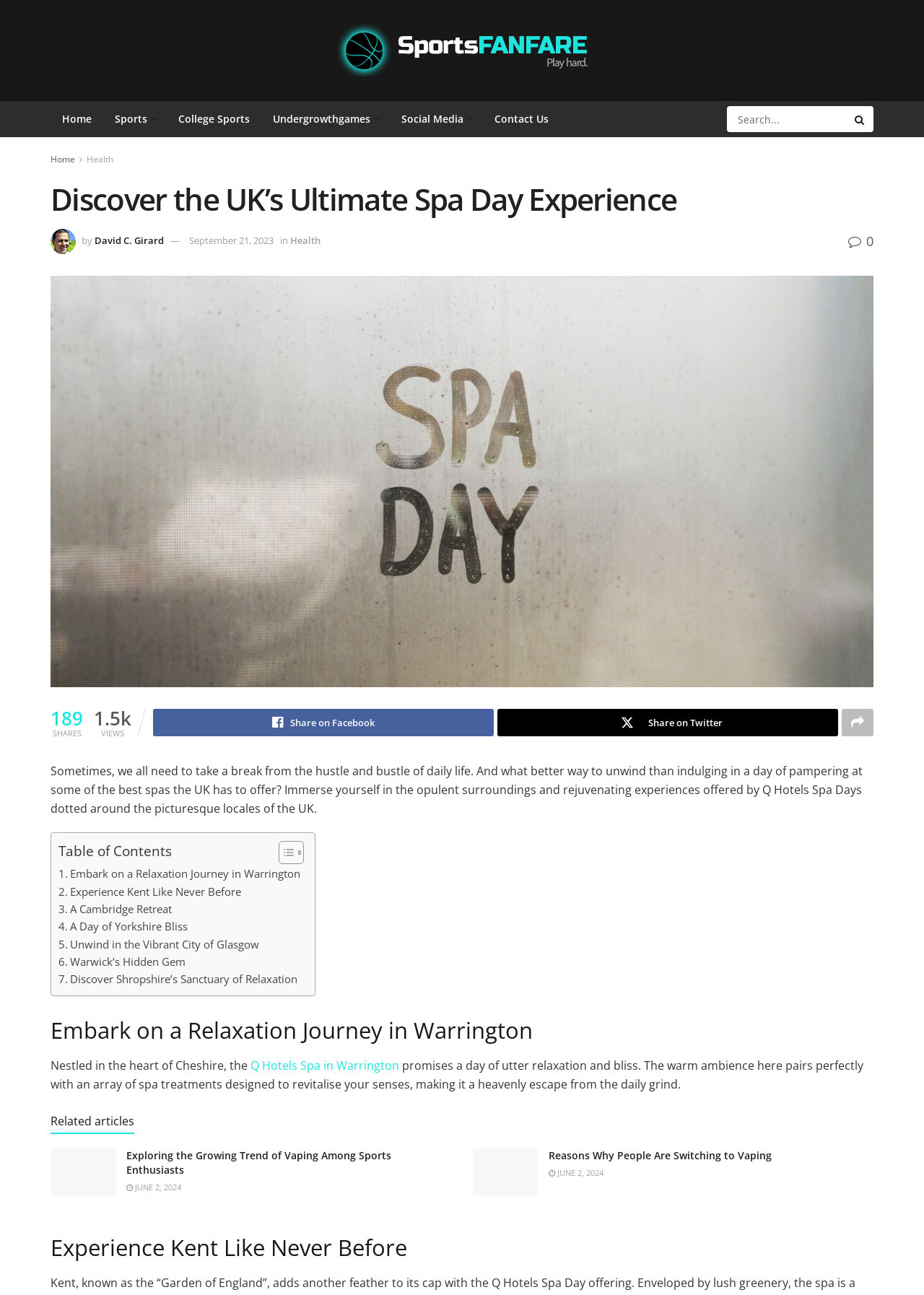Answer the following query with a single word or phrase:
How many related articles are shown?

2